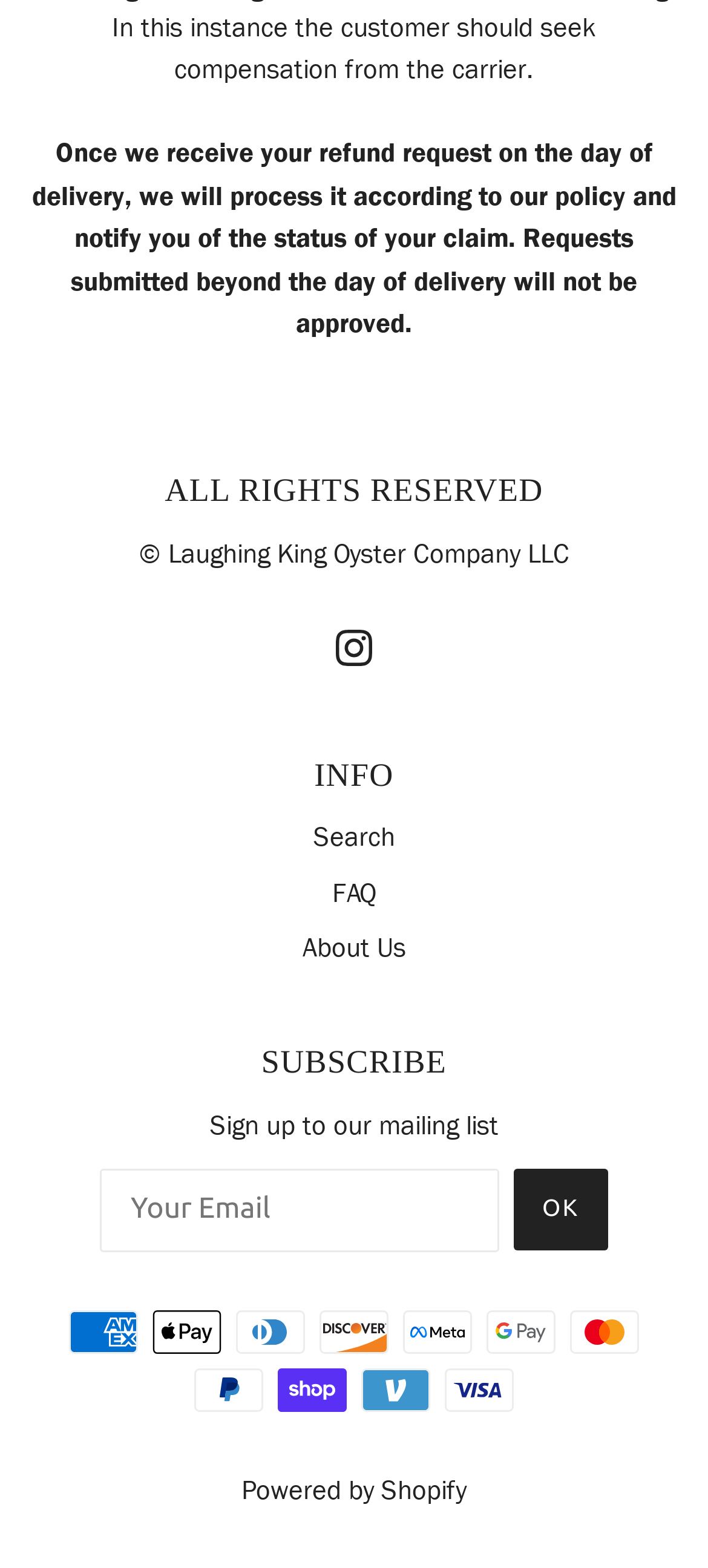What is the purpose of the textbox?
Respond to the question with a well-detailed and thorough answer.

I found a textbox with a label 'Your Email' and a button 'OK' next to it. This suggests that the purpose of the textbox is to enter an email address, likely to subscribe to a mailing list.